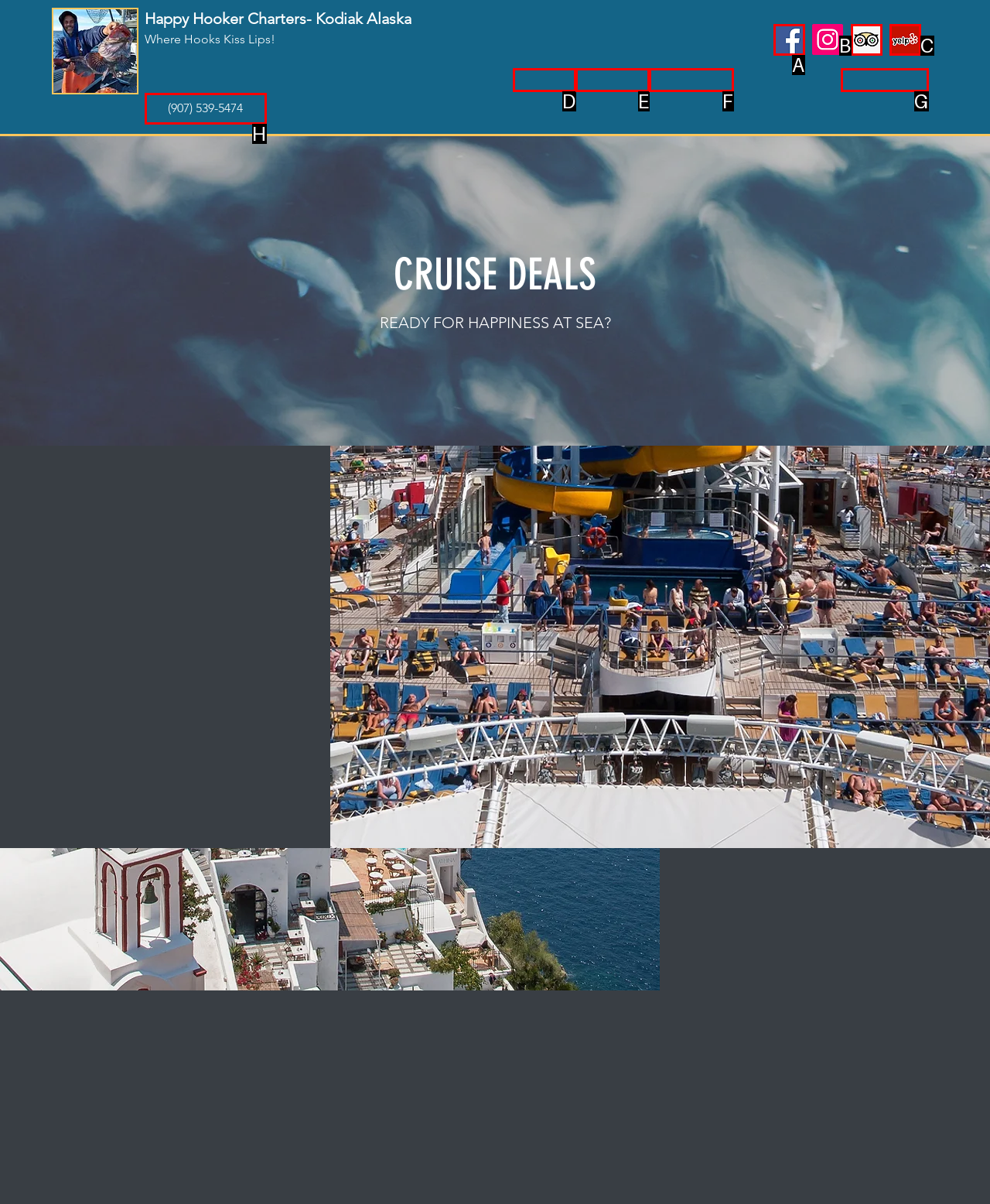Select the HTML element that matches the description: aria-label="Trip Advisor Social Icon"
Respond with the letter of the correct choice from the given options directly.

B